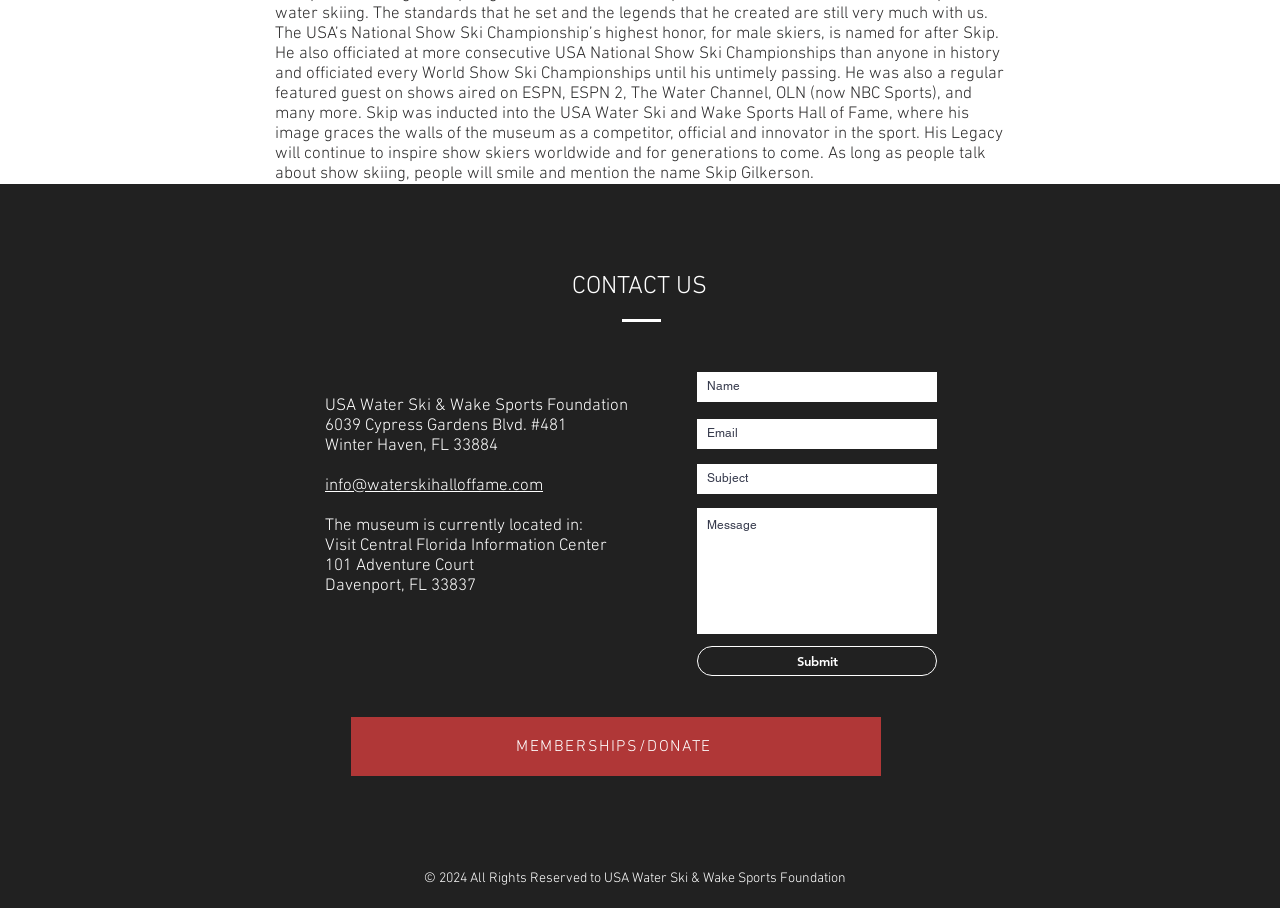Specify the bounding box coordinates of the area to click in order to follow the given instruction: "Enter your email address."

[0.545, 0.742, 0.732, 0.775]